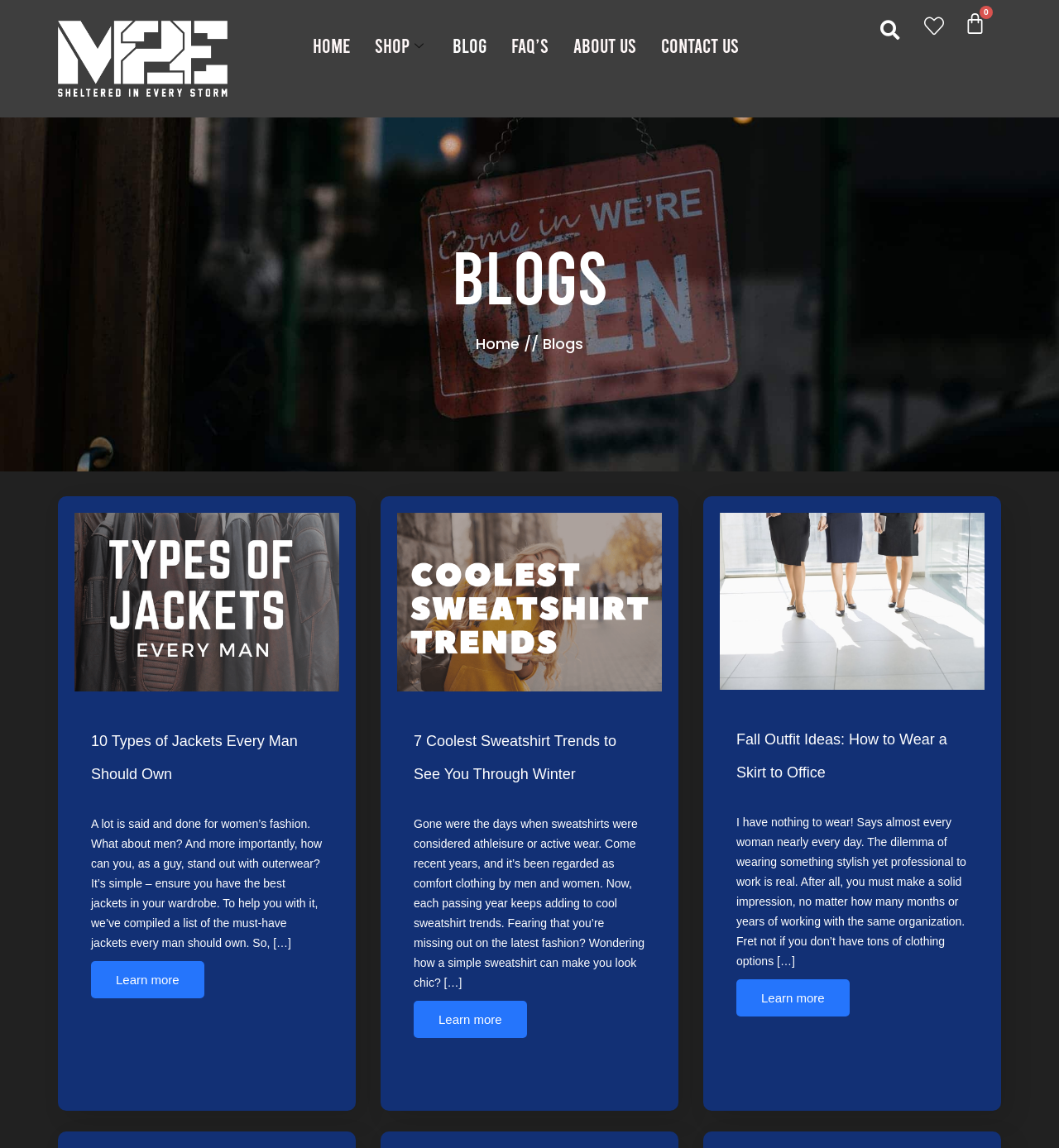Give a one-word or one-phrase response to the question: 
How many links are there in the navigation menu?

6